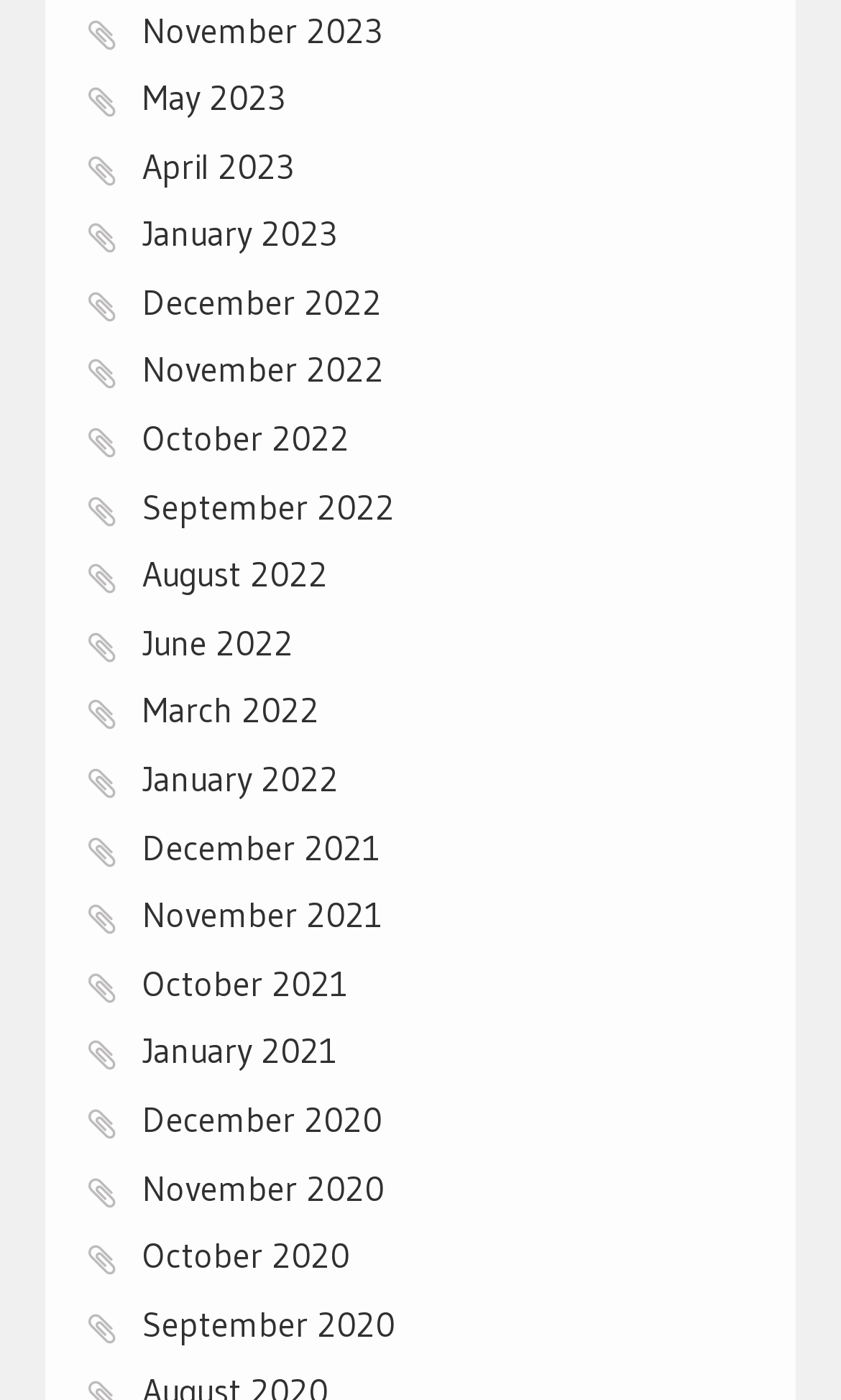Can you give a comprehensive explanation to the question given the content of the image?
Is there a link to a month from the year 2019?

I examined the links on the webpage and did not find any link corresponding to a month from the year 2019. The earliest year listed is 2020.